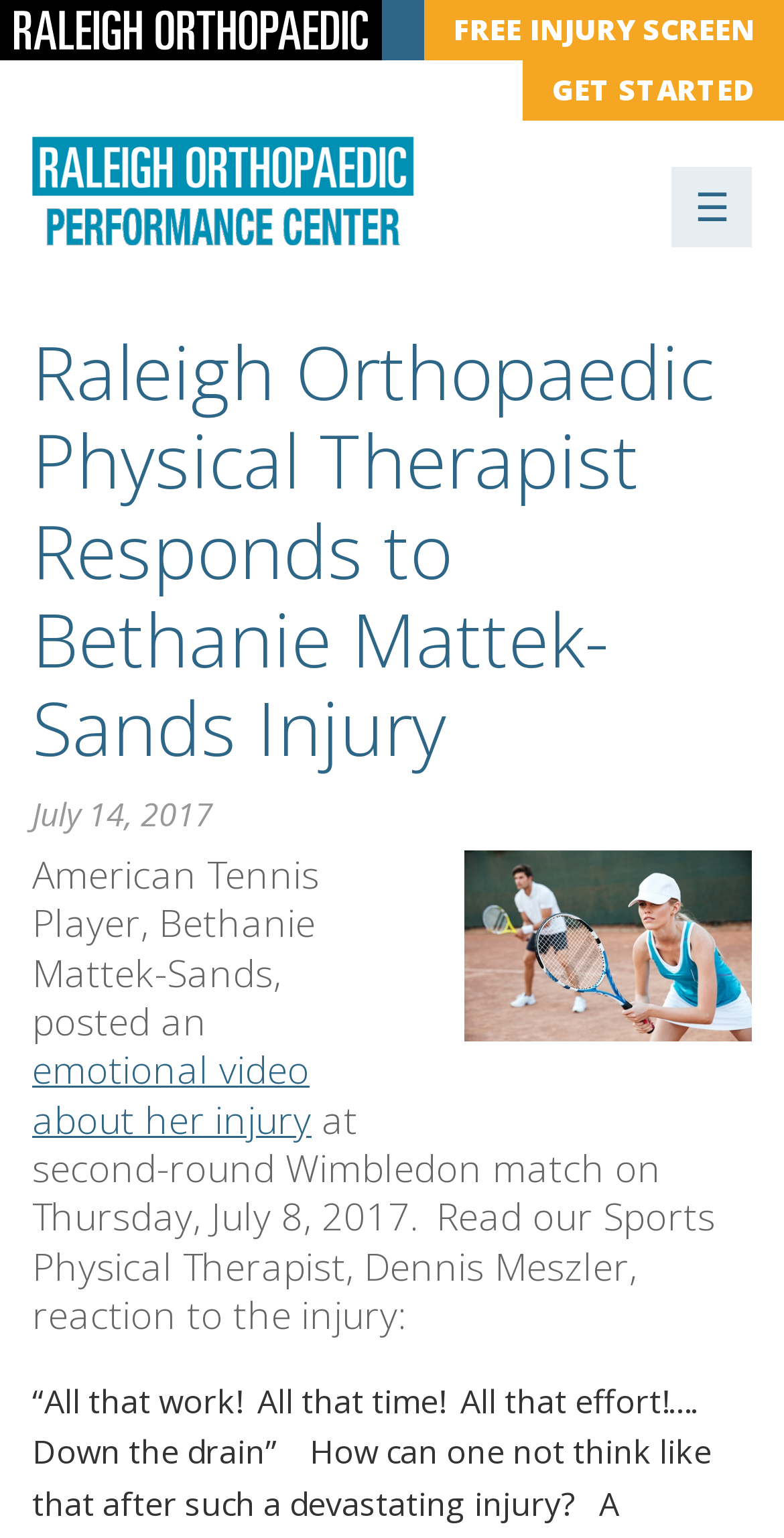What is the symbol on the button at the top-right corner of the webpage?
Refer to the image and respond with a one-word or short-phrase answer.

☰